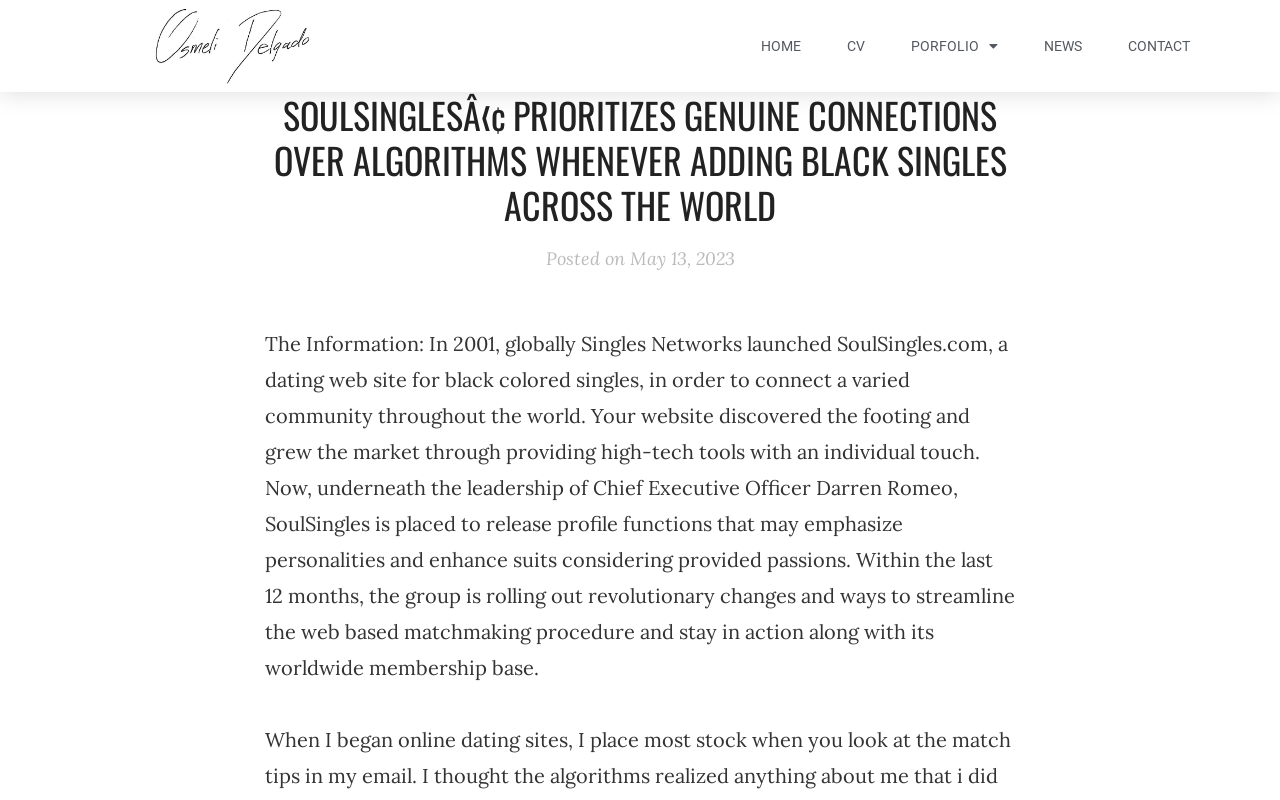Analyze the image and provide a detailed answer to the question: What is the name of the dating website?

I determined the answer by looking at the header section of the webpage, where I found the heading 'SOULSINGLESâ¢ PRIORITIZES GENUINE CONNECTIONS OVER ALGORITHMS WHENEVER ADDING BLACK SINGLES ACROSS THE WORLD'. This suggests that SoulSingles is the name of the dating website.